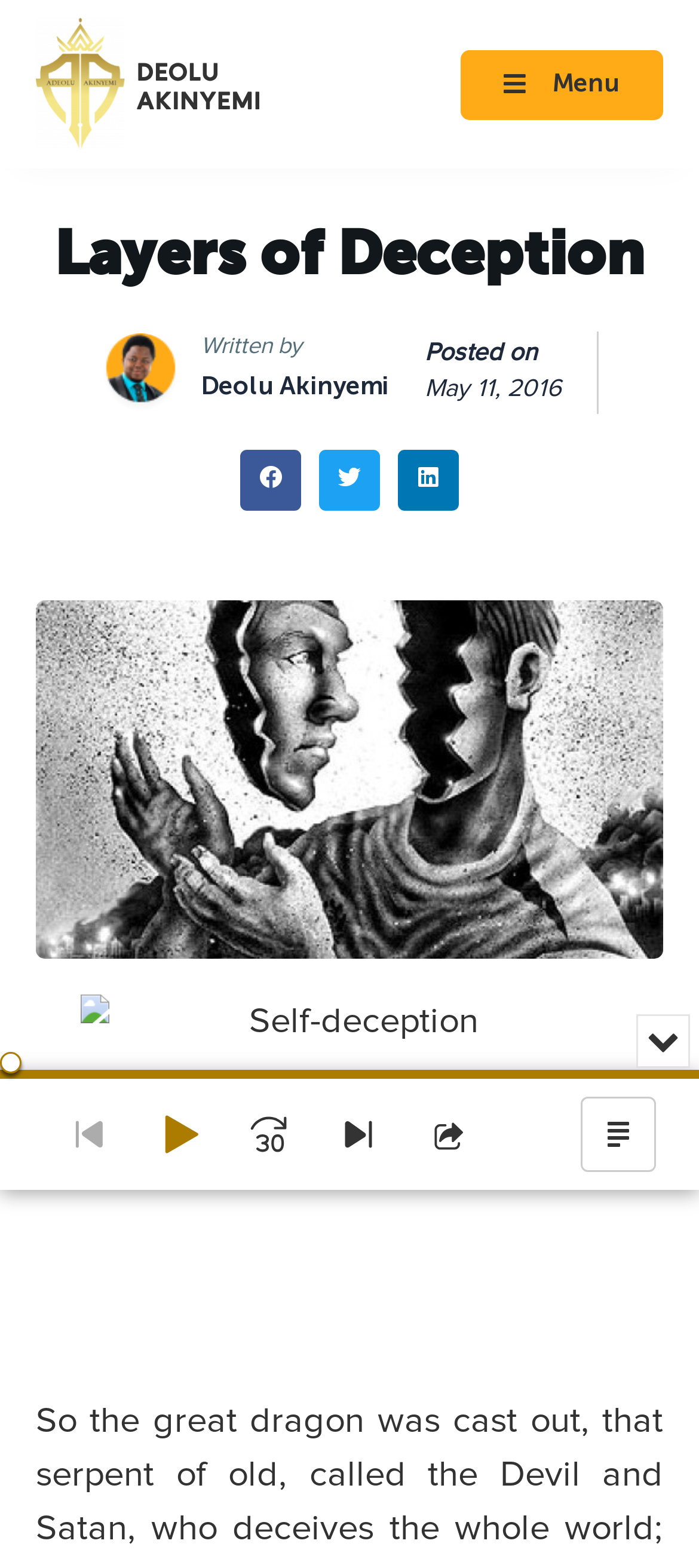Please identify the coordinates of the bounding box that should be clicked to fulfill this instruction: "Share this episode on Facebook".

[0.345, 0.287, 0.431, 0.325]